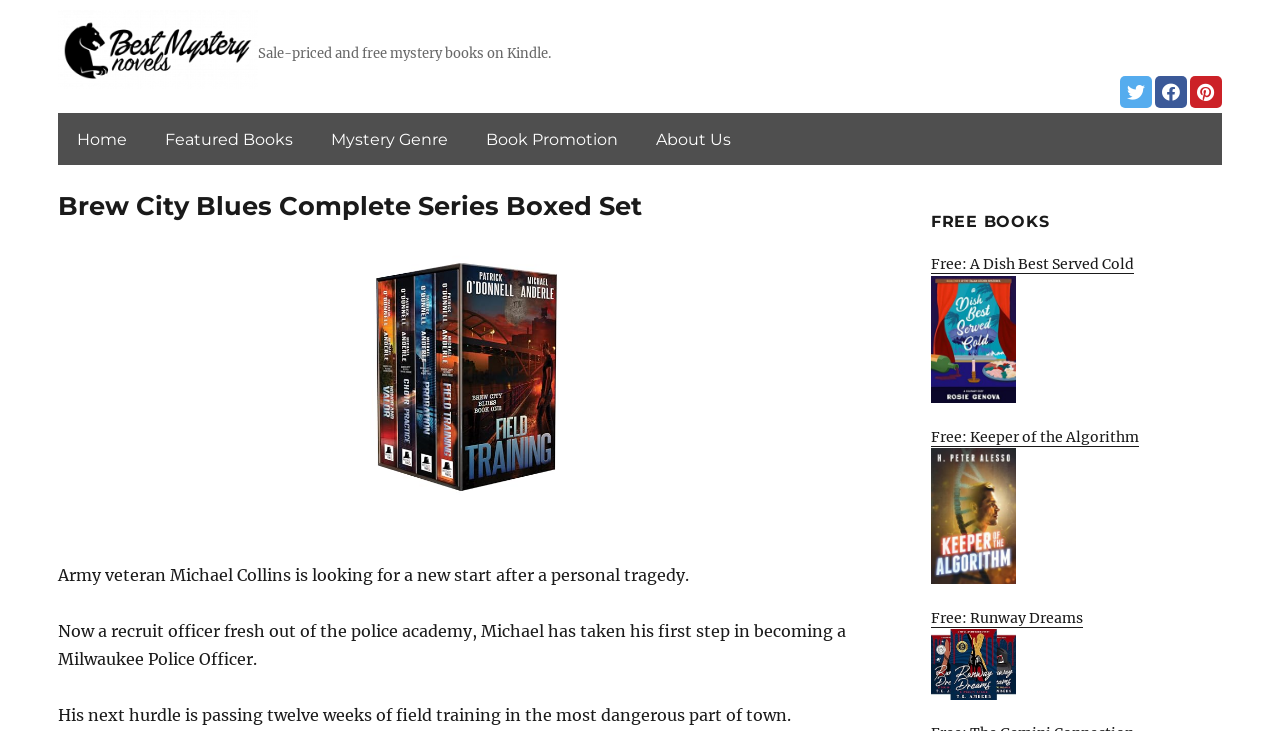Identify the bounding box coordinates necessary to click and complete the given instruction: "go to home page".

[0.049, 0.161, 0.11, 0.219]